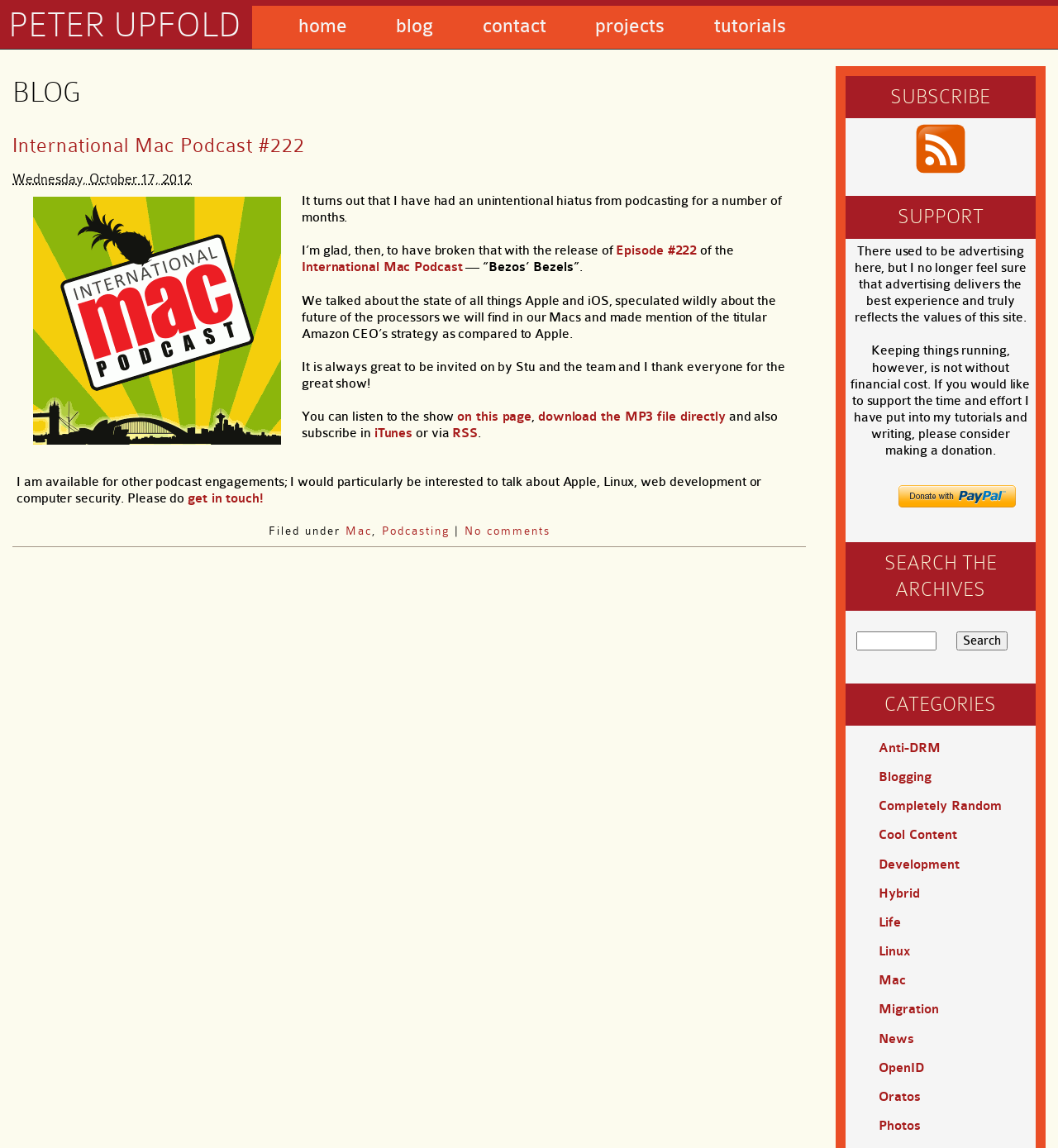Please indicate the bounding box coordinates of the element's region to be clicked to achieve the instruction: "search the archives". Provide the coordinates as four float numbers between 0 and 1, i.e., [left, top, right, bottom].

[0.81, 0.55, 0.885, 0.567]